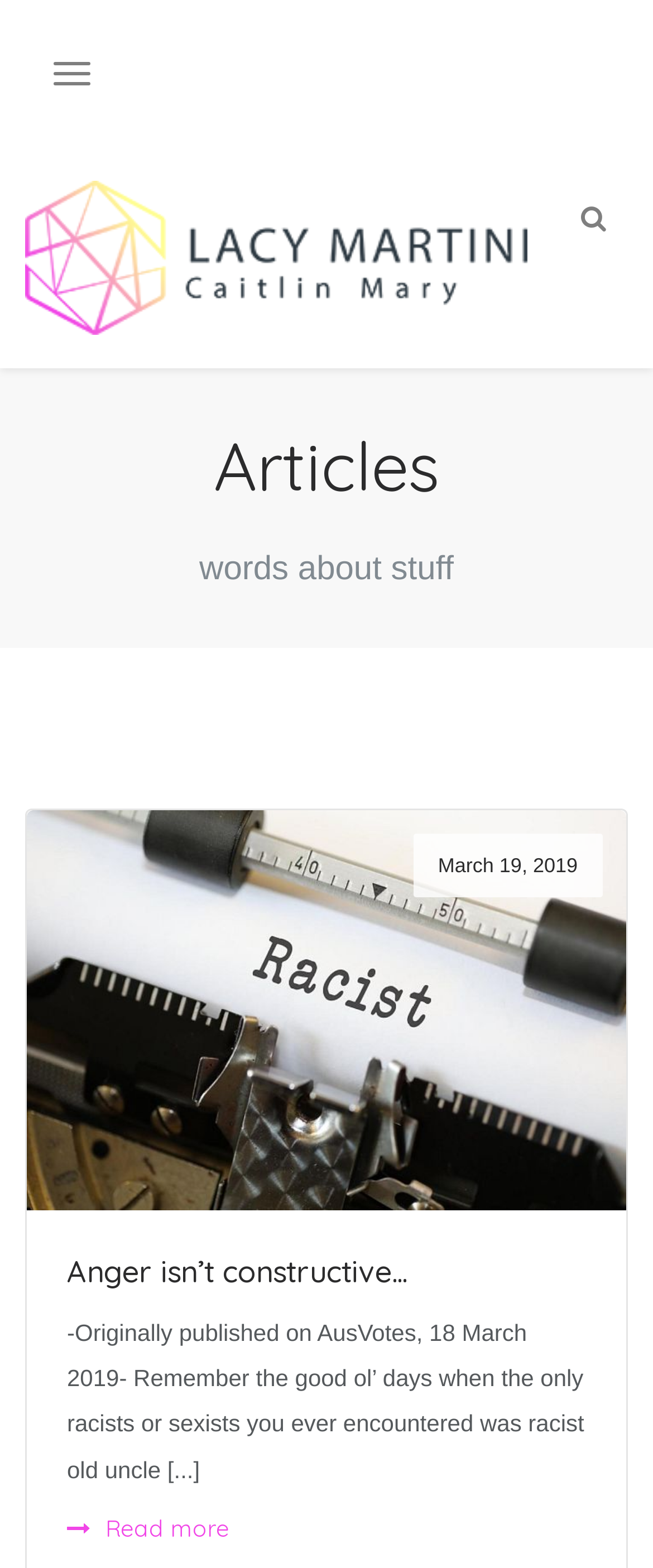Illustrate the webpage thoroughly, mentioning all important details.

The webpage is divided into several sections. At the top left, there is a button labeled "Toggle navigation". Next to it, there is a link with an image, which appears to be a logo or a brand icon. On the top right, there is another button with an icon, possibly a search or settings button.

Below the top section, there is a heading that reads "Articles". Underneath the heading, there is a brief description or tagline that says "words about stuff". 

The main content of the webpage appears to be a list of articles or blog posts. The first article is titled "Anger isn’t constructive, so be angry AND make your vote count" and is dated March 19, 2019. The article has a thumbnail image and a brief summary or excerpt. The title of the article is repeated as a heading, and there is a link to read more of the article. Below the article summary, there is a note indicating that the article was originally published on AusVotes on March 18, 2019.

There are likely more articles or blog posts listed on the webpage, but the provided accessibility tree only shows the first one. Overall, the webpage appears to be a blog or article listing page with a simple and clean layout.